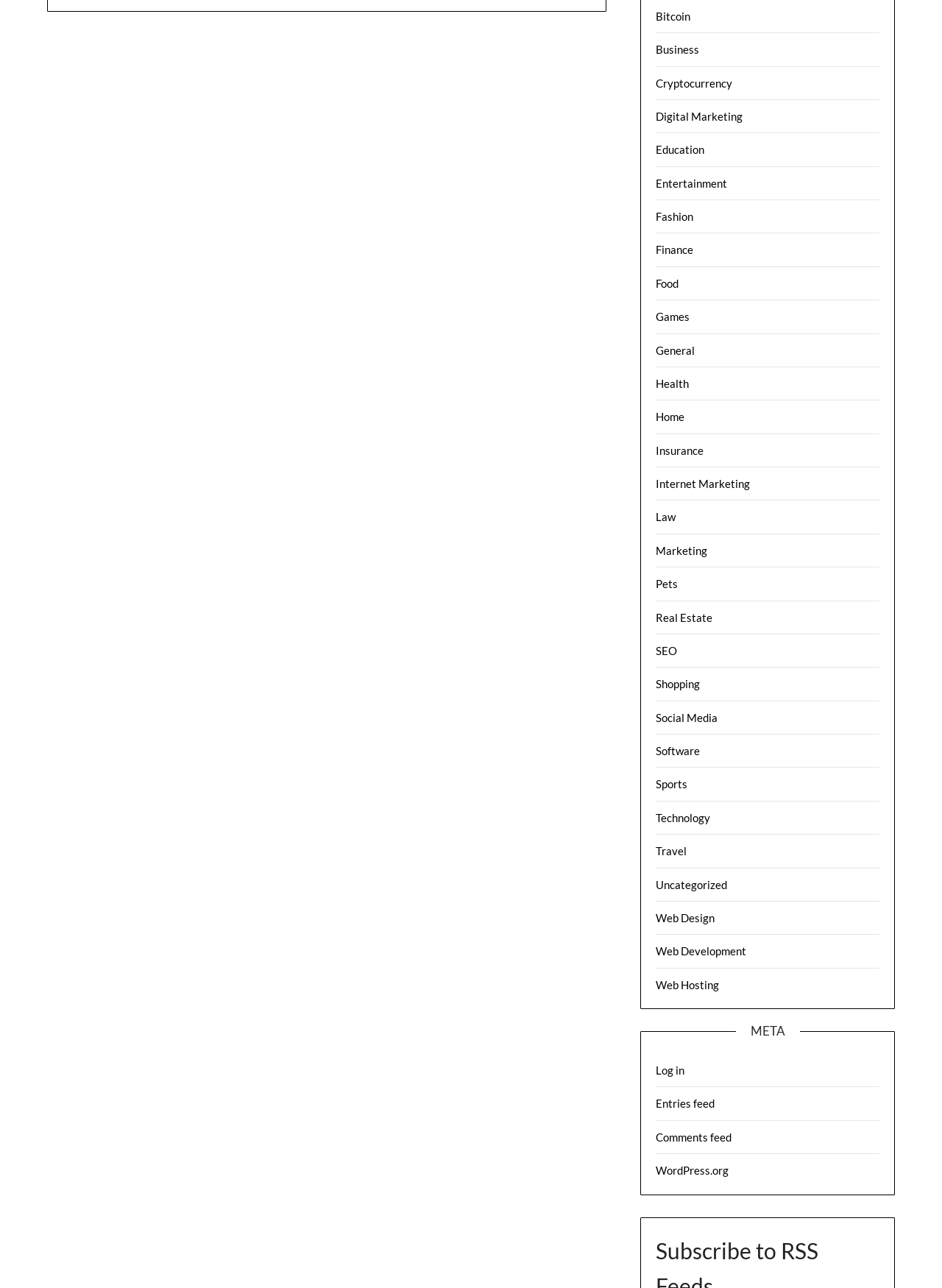Determine the bounding box coordinates of the clickable area required to perform the following instruction: "View Education". The coordinates should be represented as four float numbers between 0 and 1: [left, top, right, bottom].

[0.696, 0.111, 0.748, 0.121]